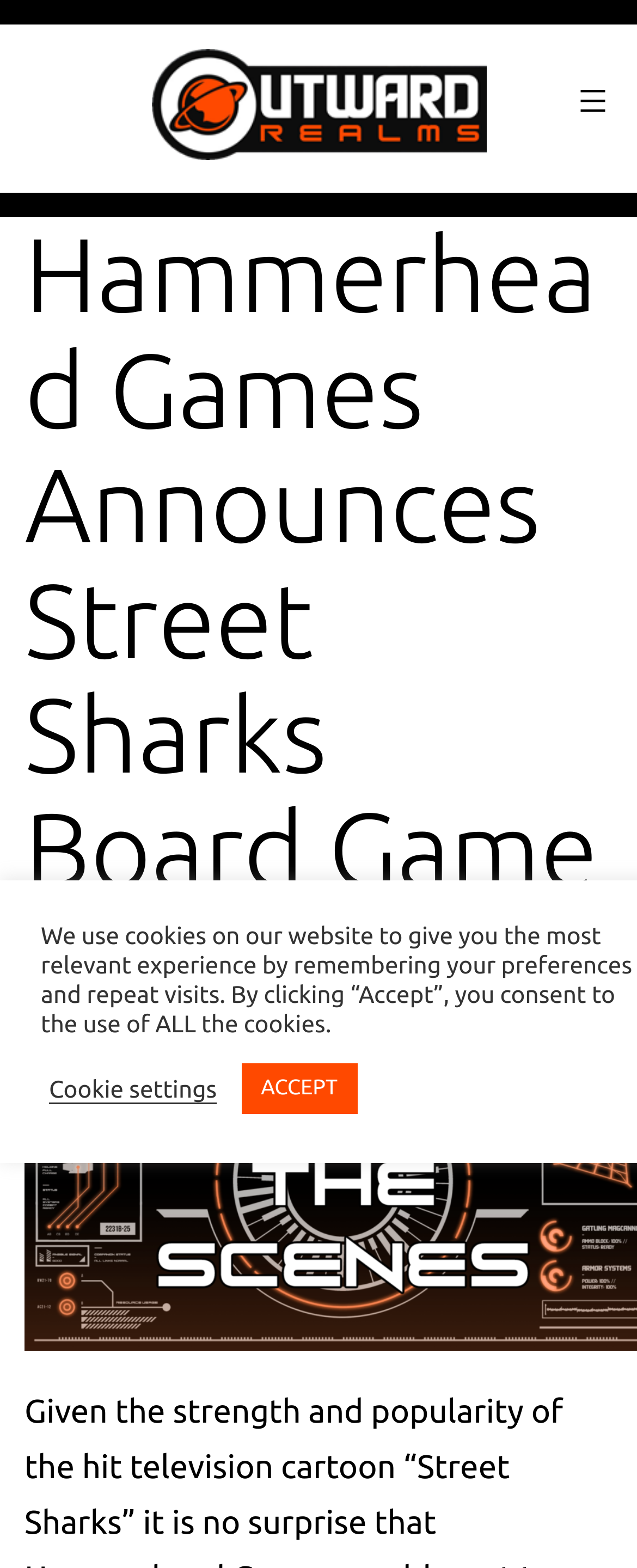Identify the bounding box for the described UI element. Provide the coordinates in (top-left x, top-left y, bottom-right x, bottom-right y) format with values ranging from 0 to 1: ACCEPT

[0.379, 0.678, 0.561, 0.71]